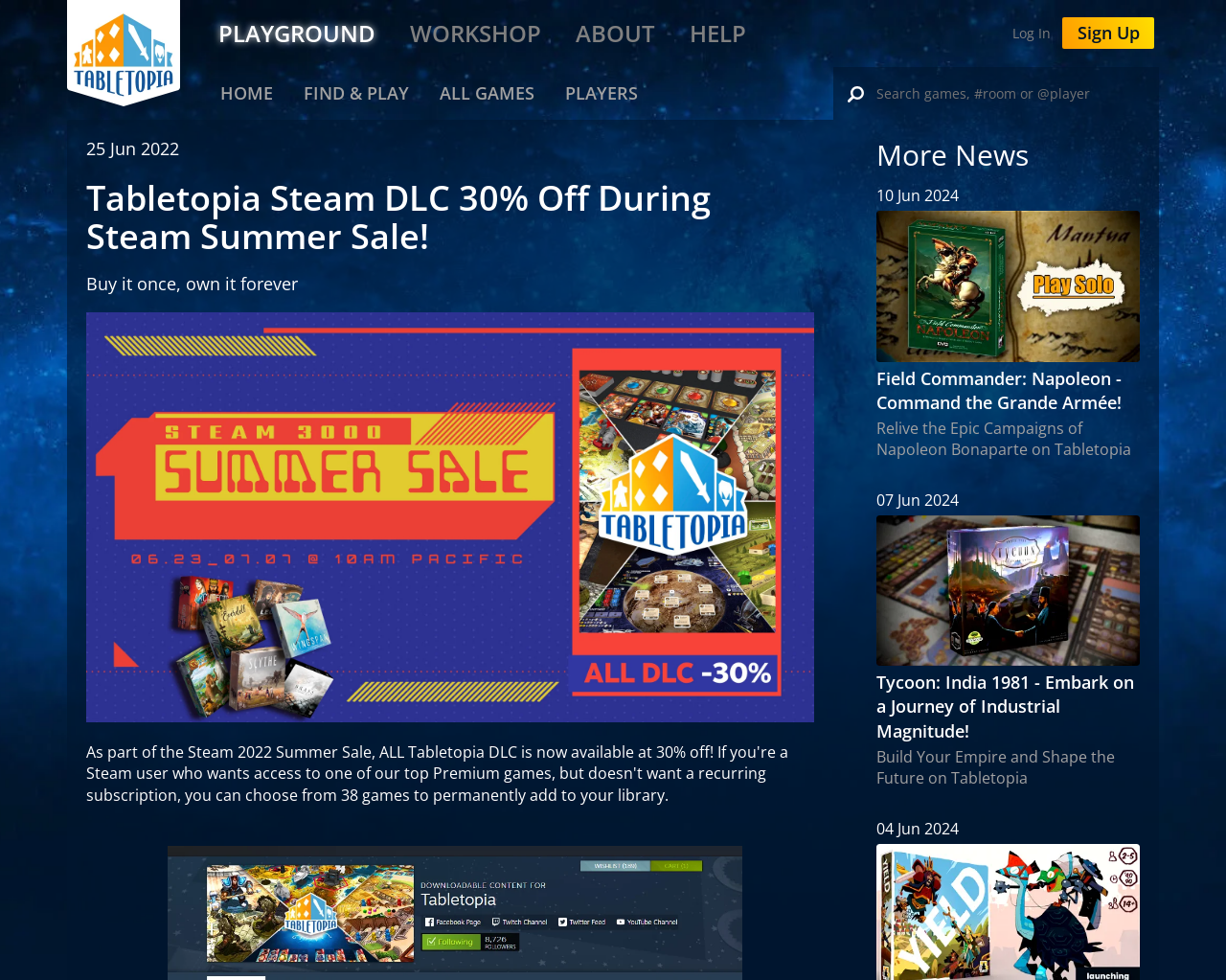Please find and report the bounding box coordinates of the element to click in order to perform the following action: "Go to the playground". The coordinates should be expressed as four float numbers between 0 and 1, in the format [left, top, right, bottom].

[0.164, 0.0, 0.32, 0.068]